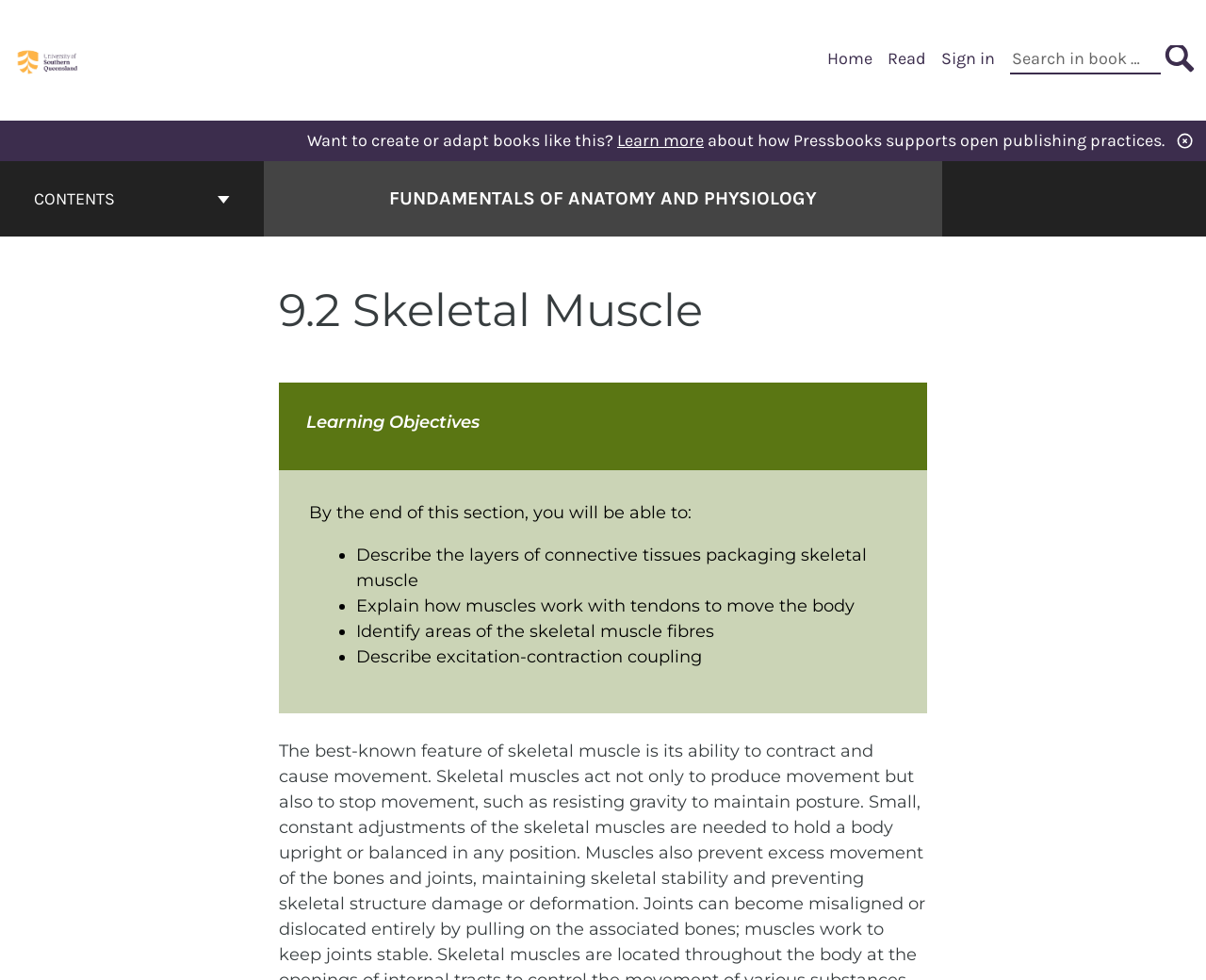Give a detailed account of the webpage's layout and content.

The webpage is about the 9.2 Skeletal Muscle chapter in the Fundamentals of Anatomy and Physiology book. At the top left corner, there is a logo of the University of Southern Queensland, accompanied by a link to the university's website. 

To the right of the logo, there is a primary navigation menu with links to "Home", "Read", and "Sign in", as well as a search bar with a "SEARCH" button. 

Below the navigation menu, there is a section promoting Pressbooks, an open publishing platform, with a link to "Learn more" about how it supports open publishing practices.

On the left side of the page, there is a book contents navigation menu with a "CONTENTS" button and a link to the cover page of the Fundamentals of Anatomy and Physiology book.

The main content of the page is divided into sections. The first section has a heading "9.2 Skeletal Muscle" and lists the learning objectives for the chapter. The learning objectives are presented in a bulleted list, with four items: describing the layers of connective tissues packaging skeletal muscle, explaining how muscles work with tendons to move the body, identifying areas of the skeletal muscle fibers, and describing excitation-contraction coupling.